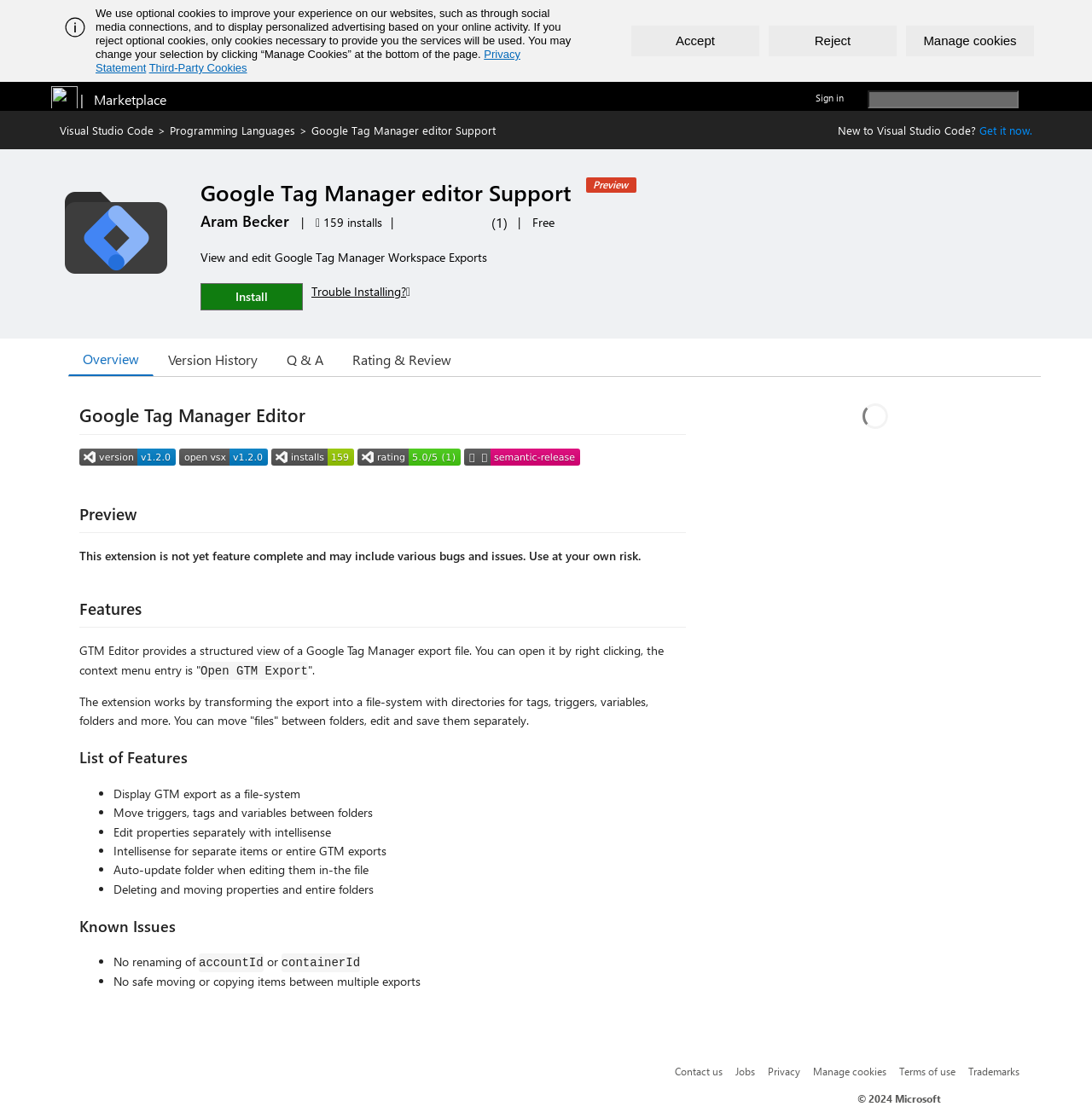Please answer the following question using a single word or phrase: 
What is the rating of the extension?

5 out of 5